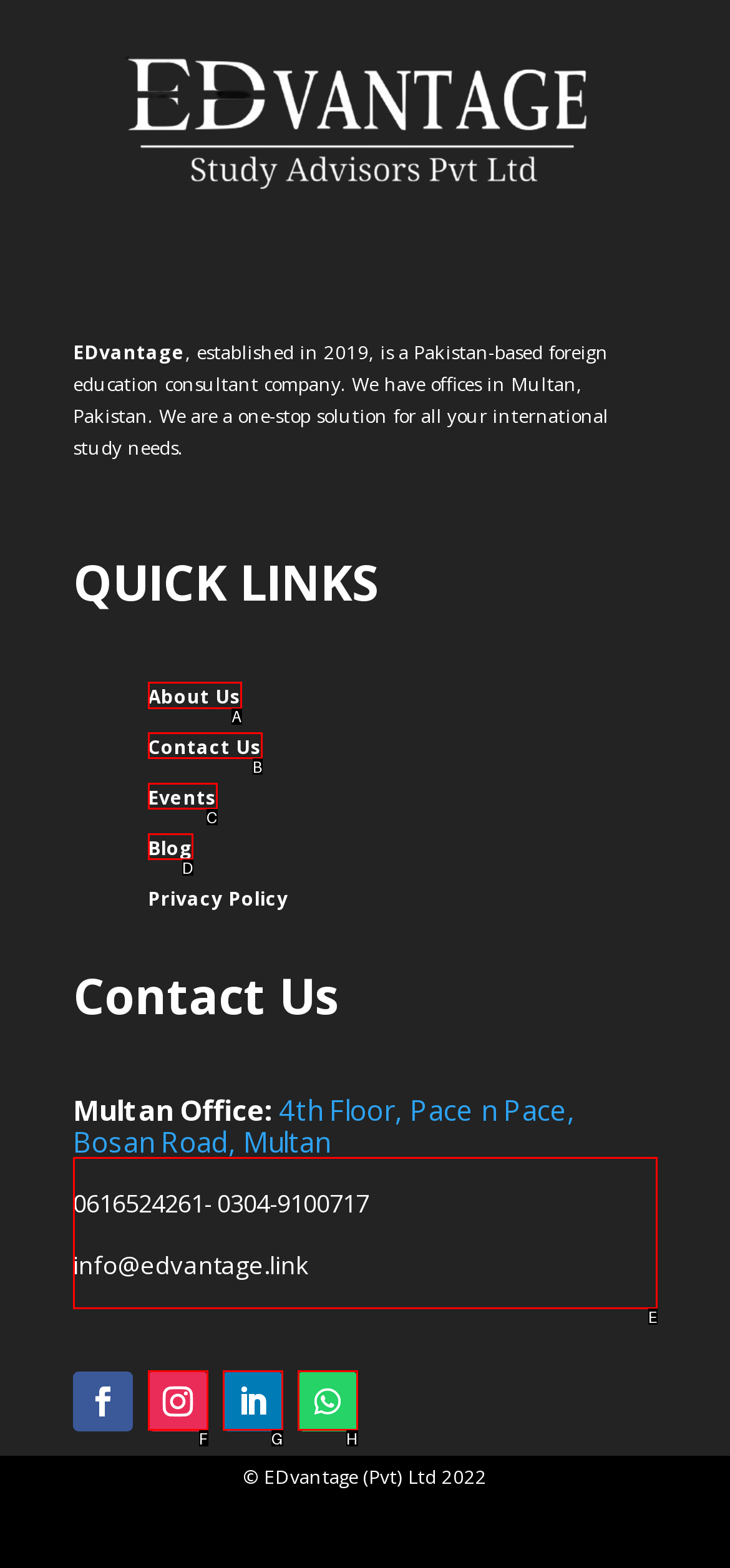Identify which HTML element should be clicked to fulfill this instruction: click About Us Reply with the correct option's letter.

A